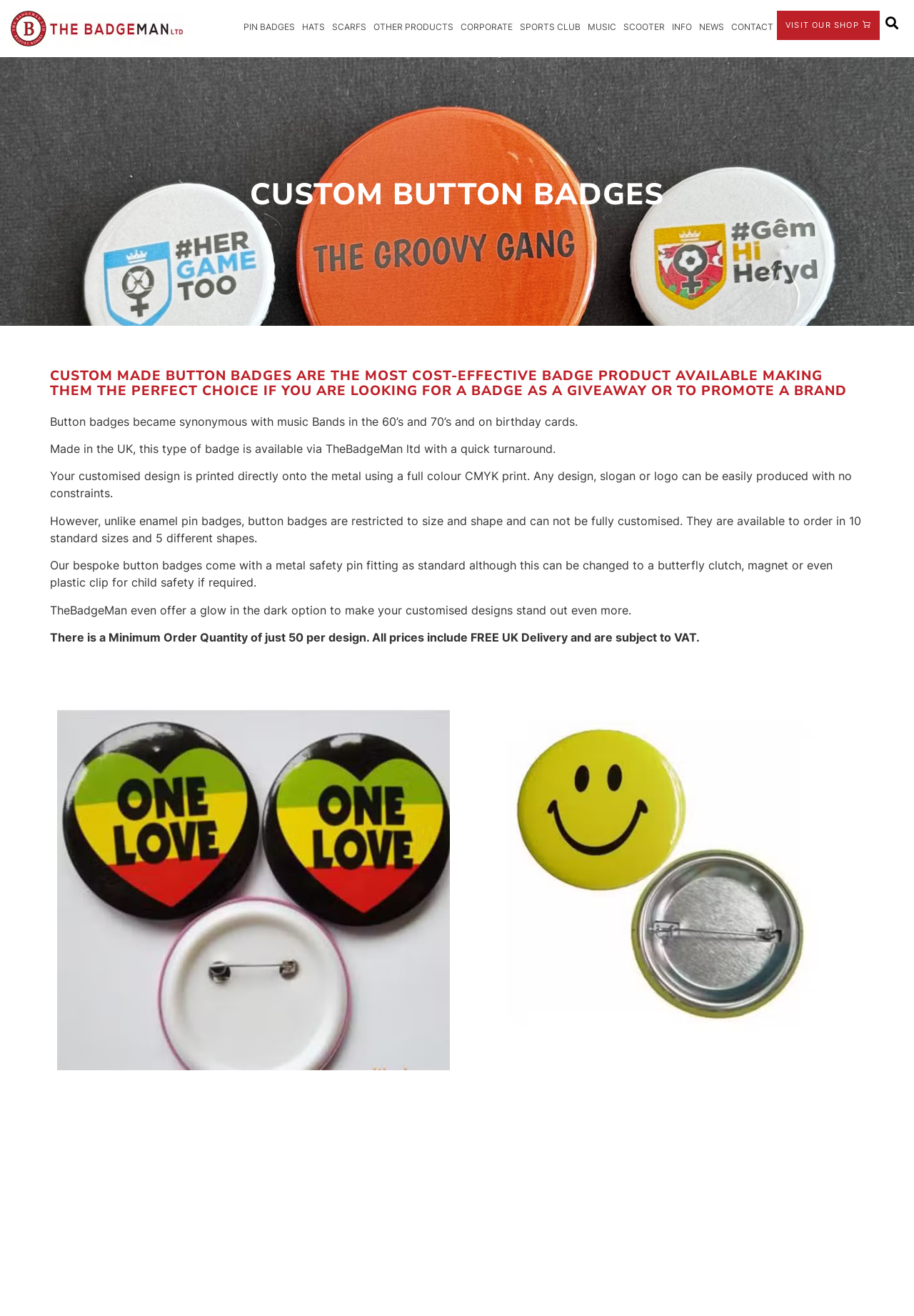What is the company name of the logo?
Using the image, answer in one word or phrase.

TheBadgeMan